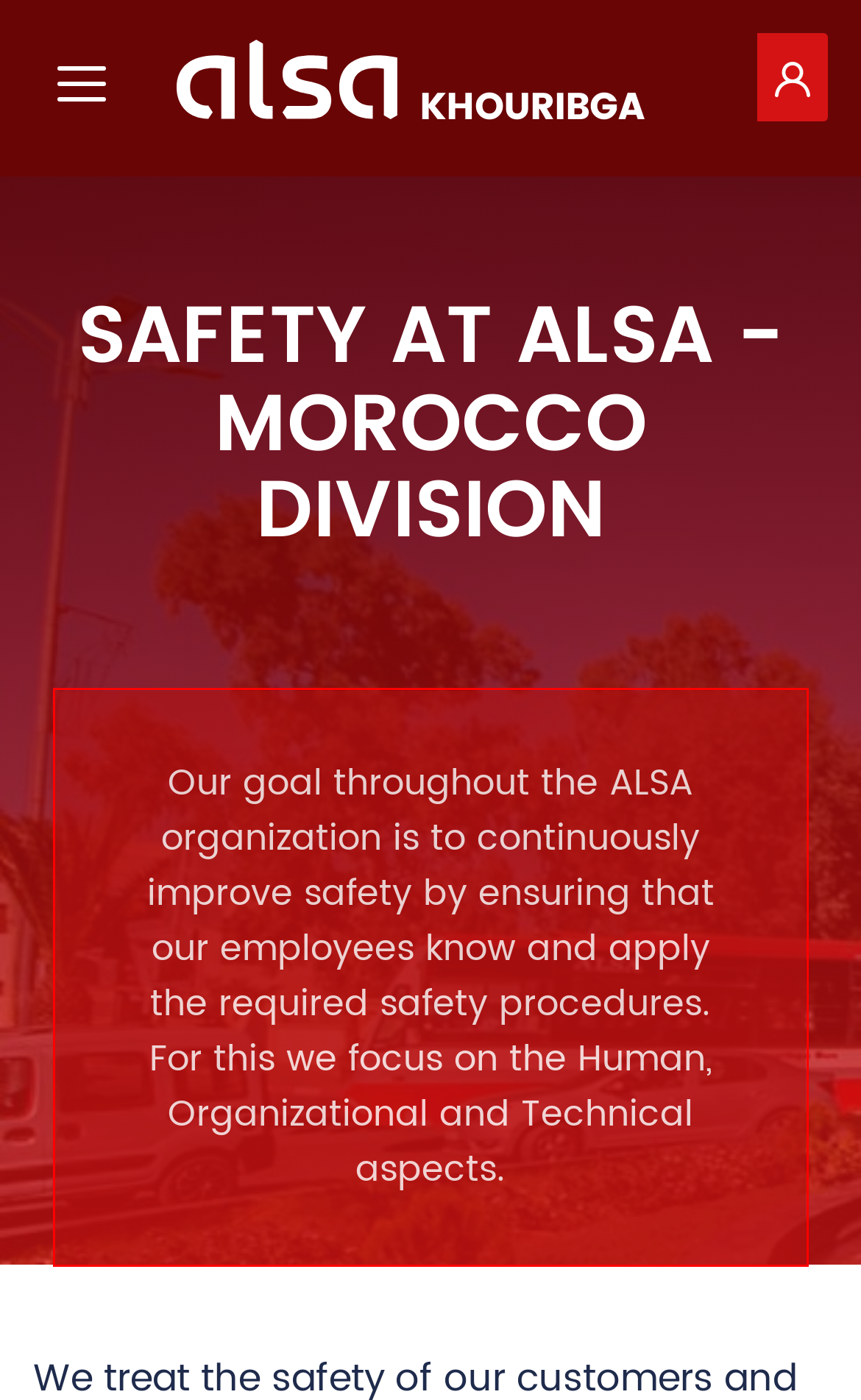Using the provided screenshot of a webpage, recognize the text inside the red rectangle bounding box by performing OCR.

Our goal throughout the ALSA organization is to continuously improve safety by ensuring that our employees know and apply the required safety procedures. For this we focus on the Human, Organizational and Technical aspects.